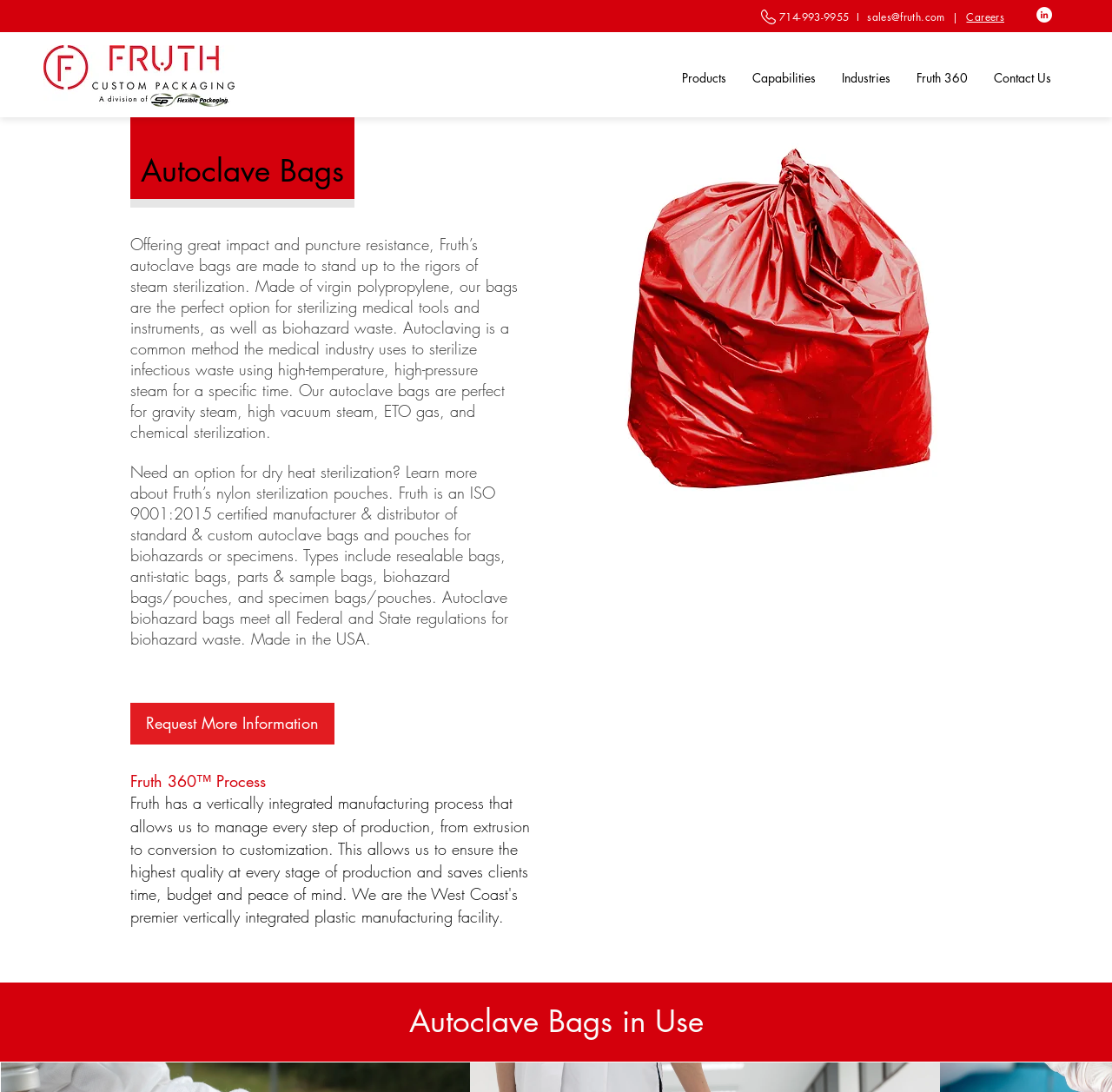Based on the image, please respond to the question with as much detail as possible:
What type of bags does Fruth manufacture?

Based on the webpage content, Fruth manufactures autoclave bags and sterilization pouches for biohazard and specimen use, as stated in the introductory text.